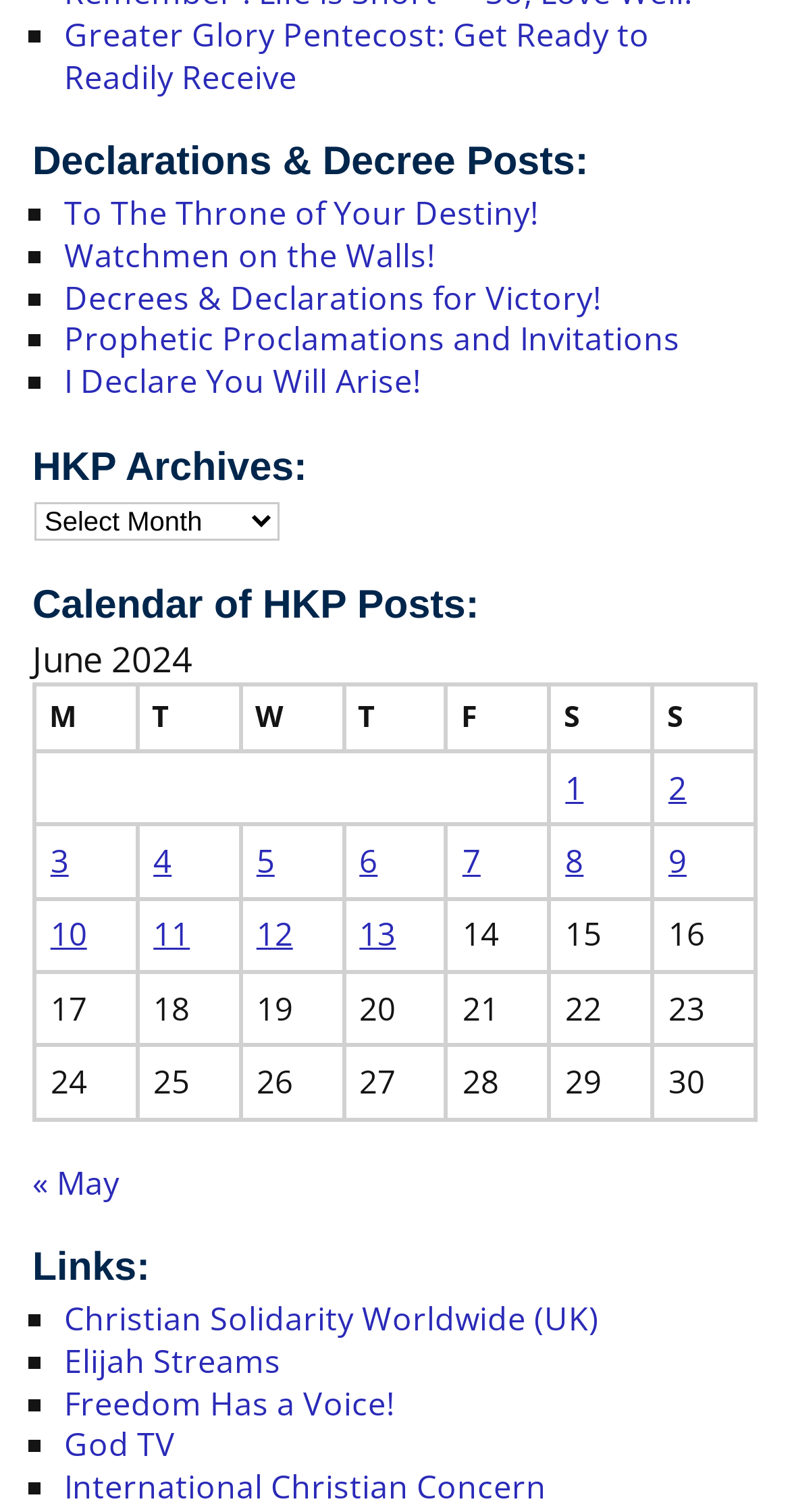What is the purpose of the 'HKP Archives' section?
Provide a detailed and well-explained answer to the question.

The 'HKP Archives' section is likely used to store and organize past posts, allowing users to access and view archived content.